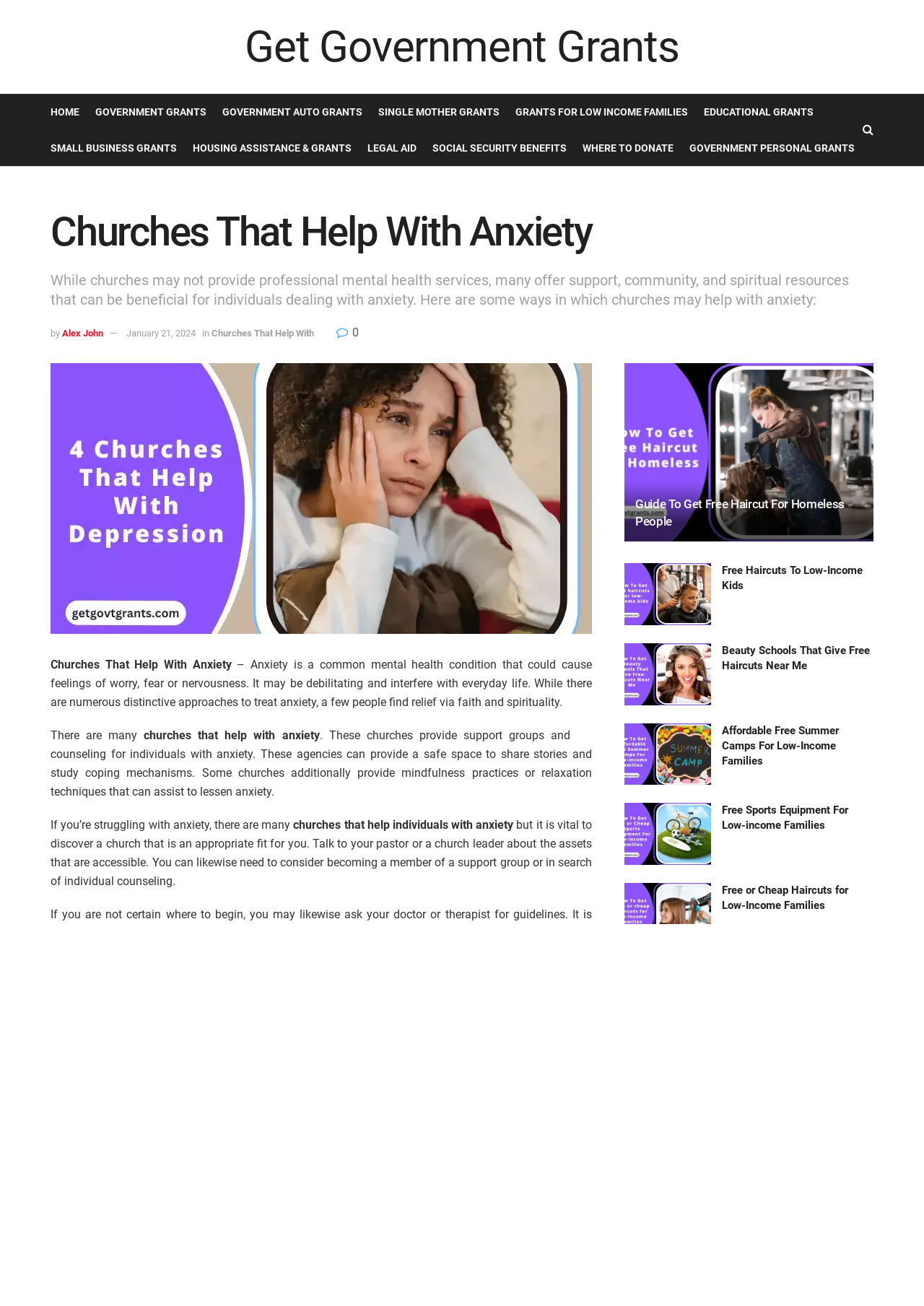Give a one-word or short-phrase answer to the following question: 
What type of resources are mentioned on this webpage for individuals with anxiety?

Support groups and counseling